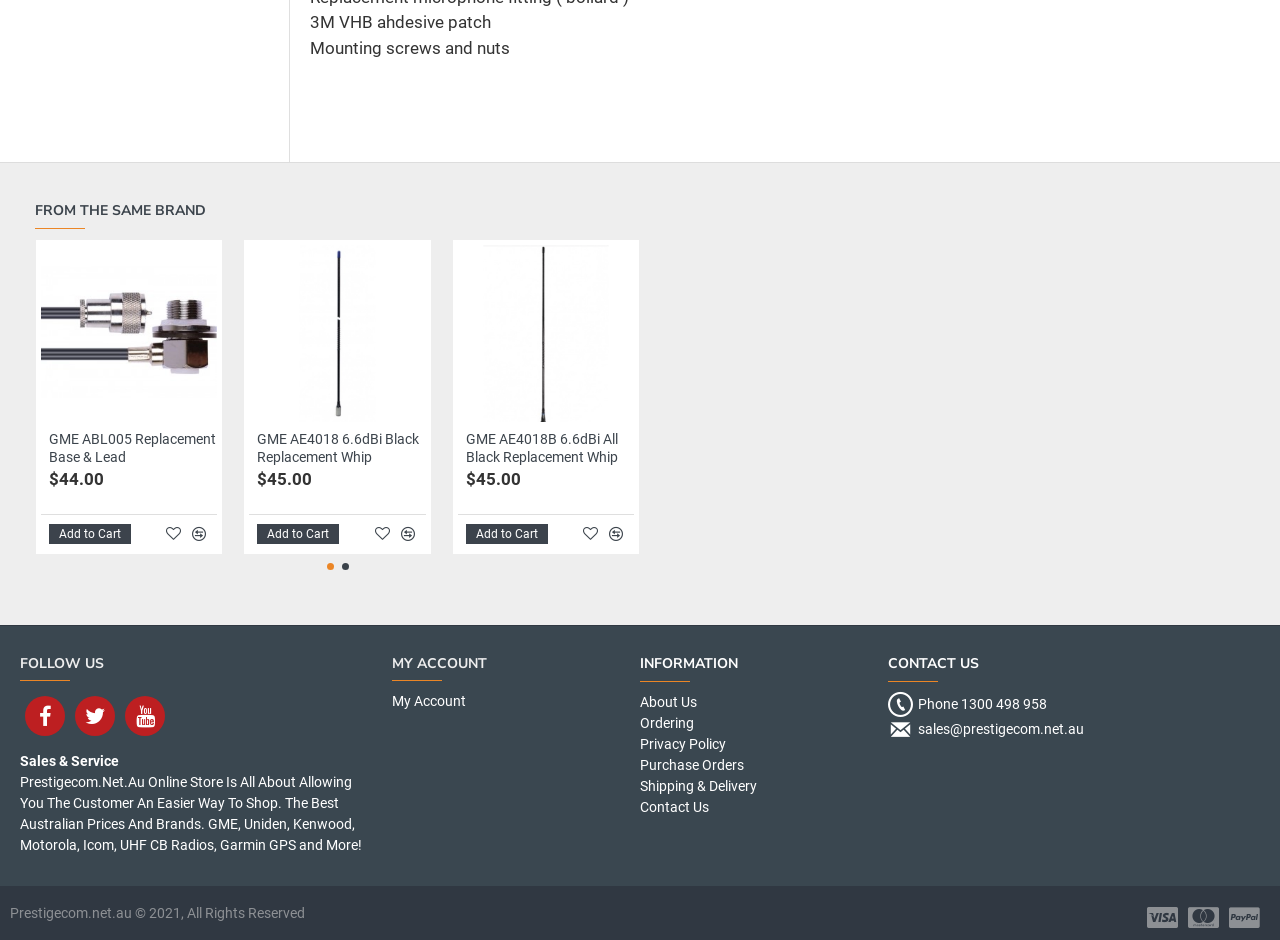Locate the bounding box coordinates of the clickable element to fulfill the following instruction: "Add the 'GME AE4018 6.6dBi Black Replacement Whip' to cart". Provide the coordinates as four float numbers between 0 and 1 in the format [left, top, right, bottom].

[0.201, 0.557, 0.265, 0.578]